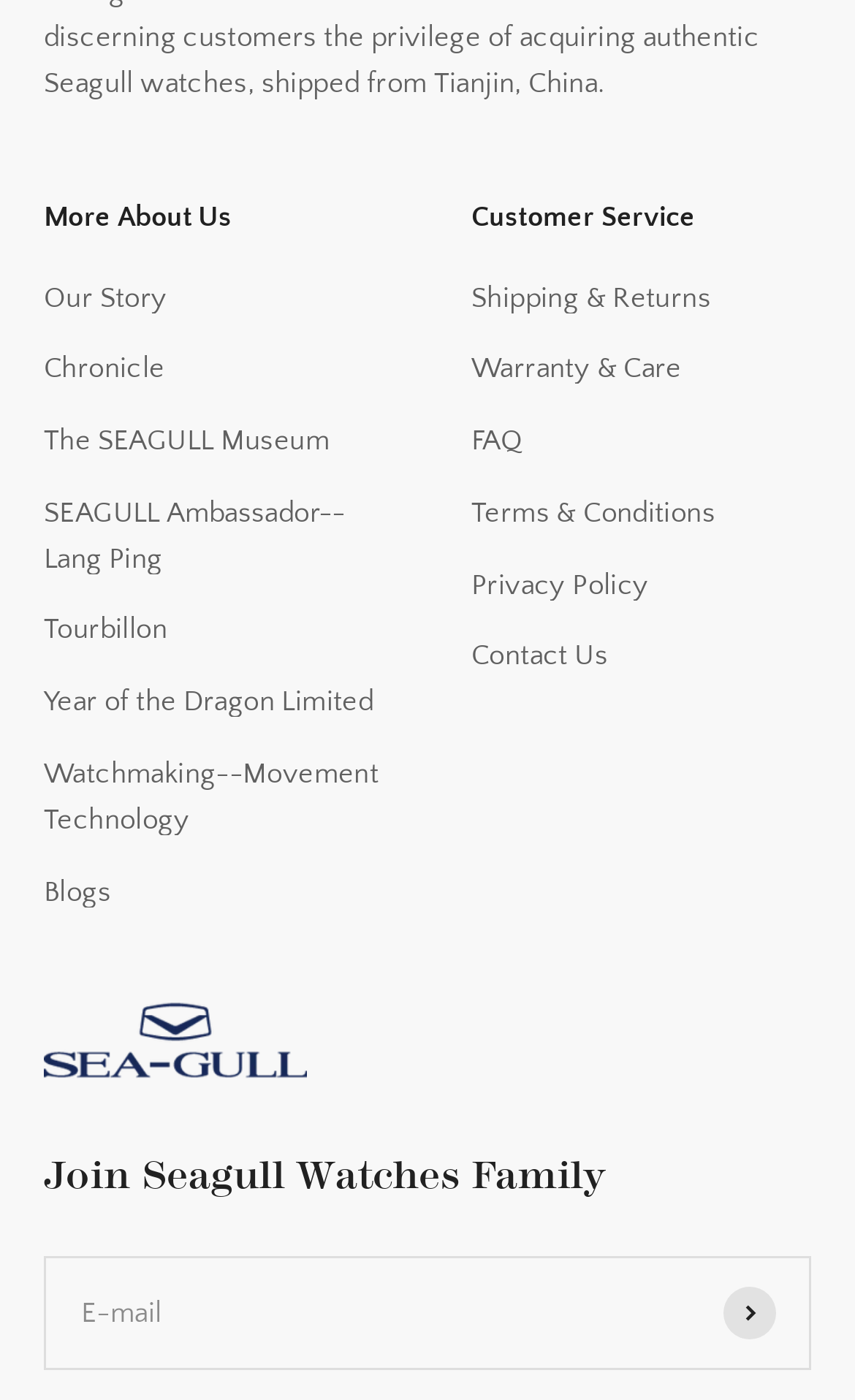What is the function of the button?
Give a detailed explanation using the information visible in the image.

The button element is located near the textbox with the label 'E-mail' and has the text 'Subscribe', implying that its function is to subscribe to a newsletter or service after entering an email address.